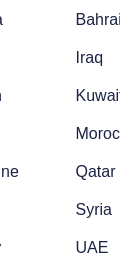Give a one-word or one-phrase response to the question: 
What topics is the book relevant to?

Middle Eastern studies, human rights, and social justice